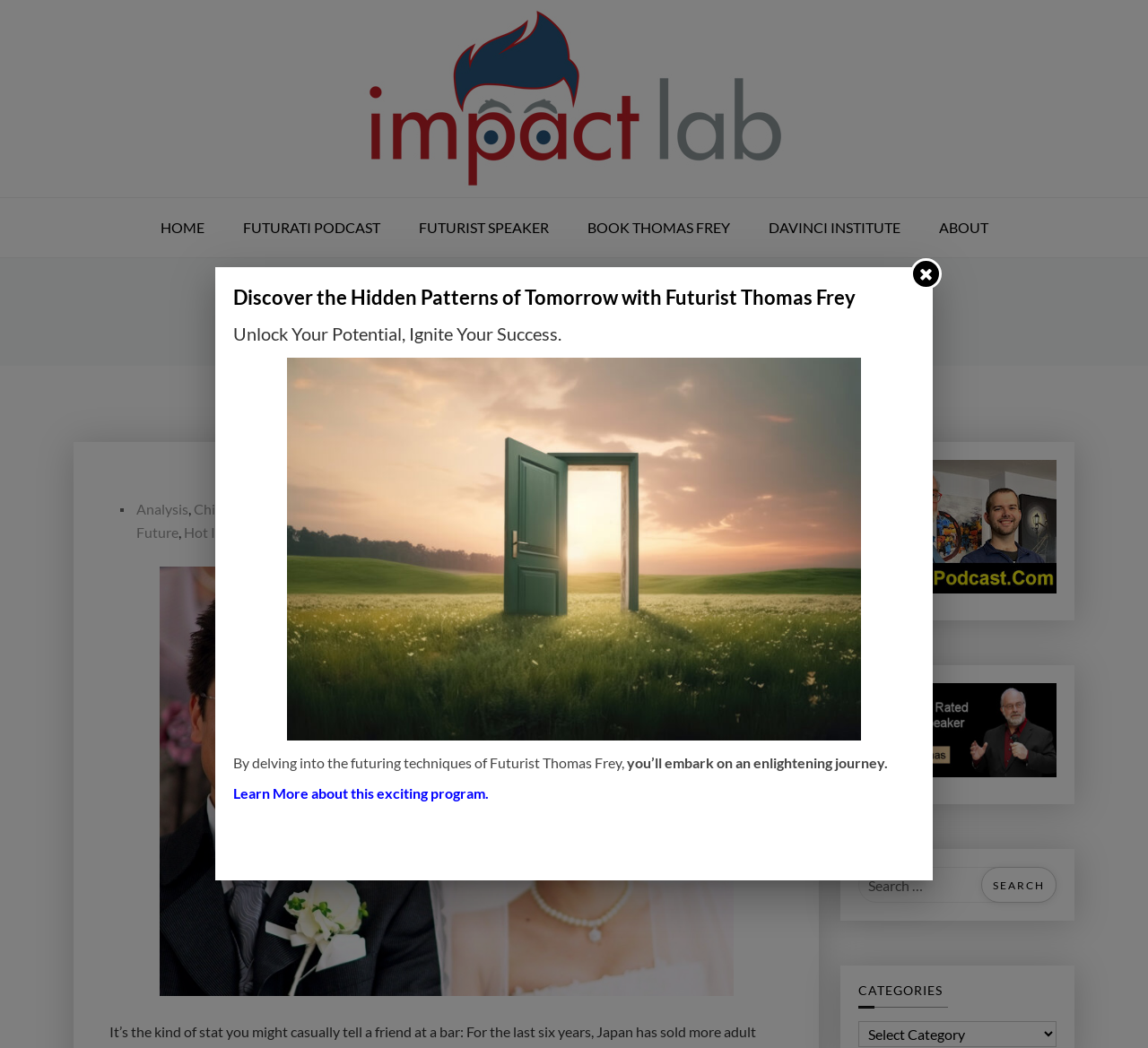Specify the bounding box coordinates of the region I need to click to perform the following instruction: "Select a category from the dropdown". The coordinates must be four float numbers in the range of 0 to 1, i.e., [left, top, right, bottom].

[0.748, 0.974, 0.92, 0.999]